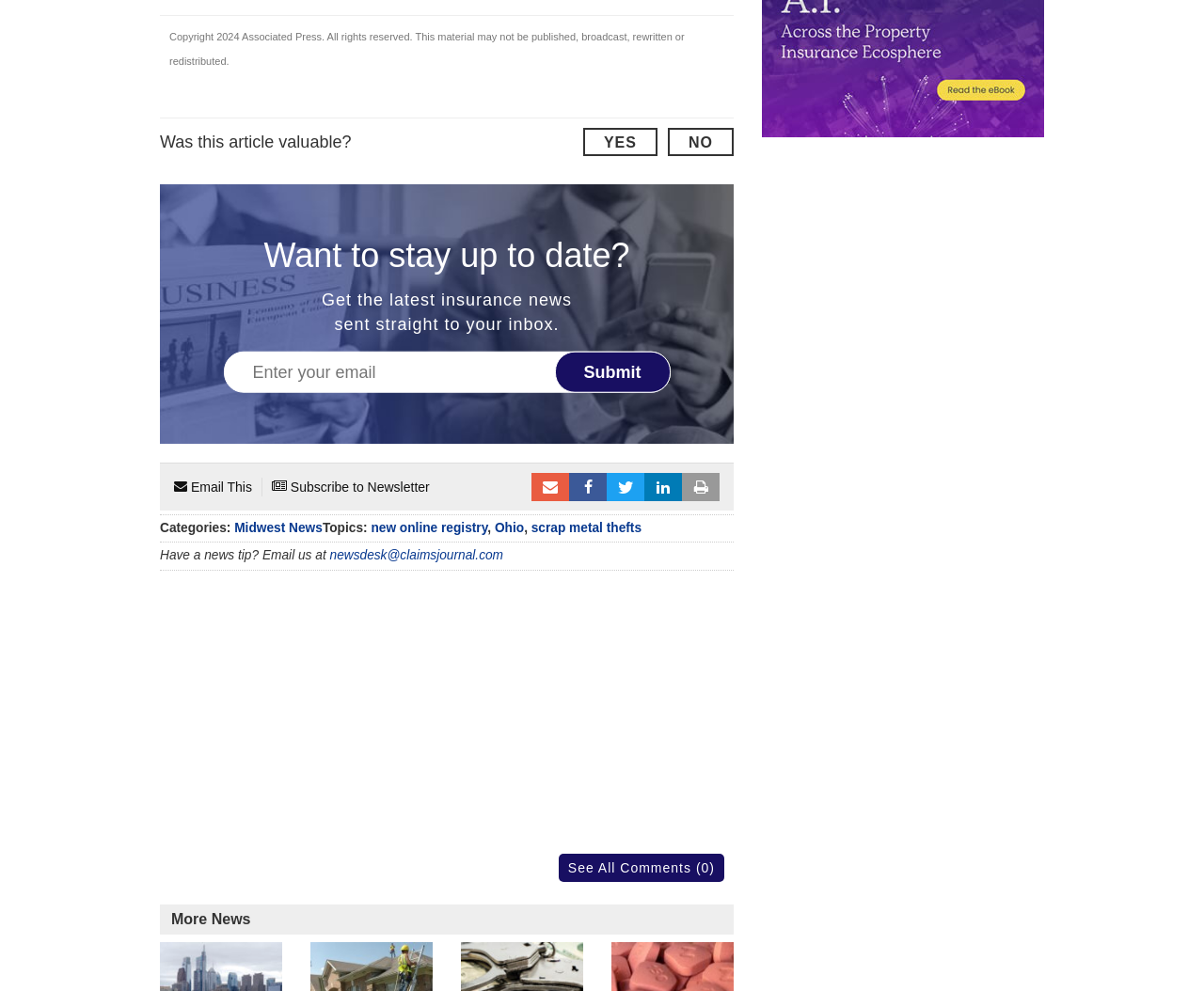Pinpoint the bounding box coordinates for the area that should be clicked to perform the following instruction: "Click the 'Submit' button".

[0.461, 0.354, 0.557, 0.396]